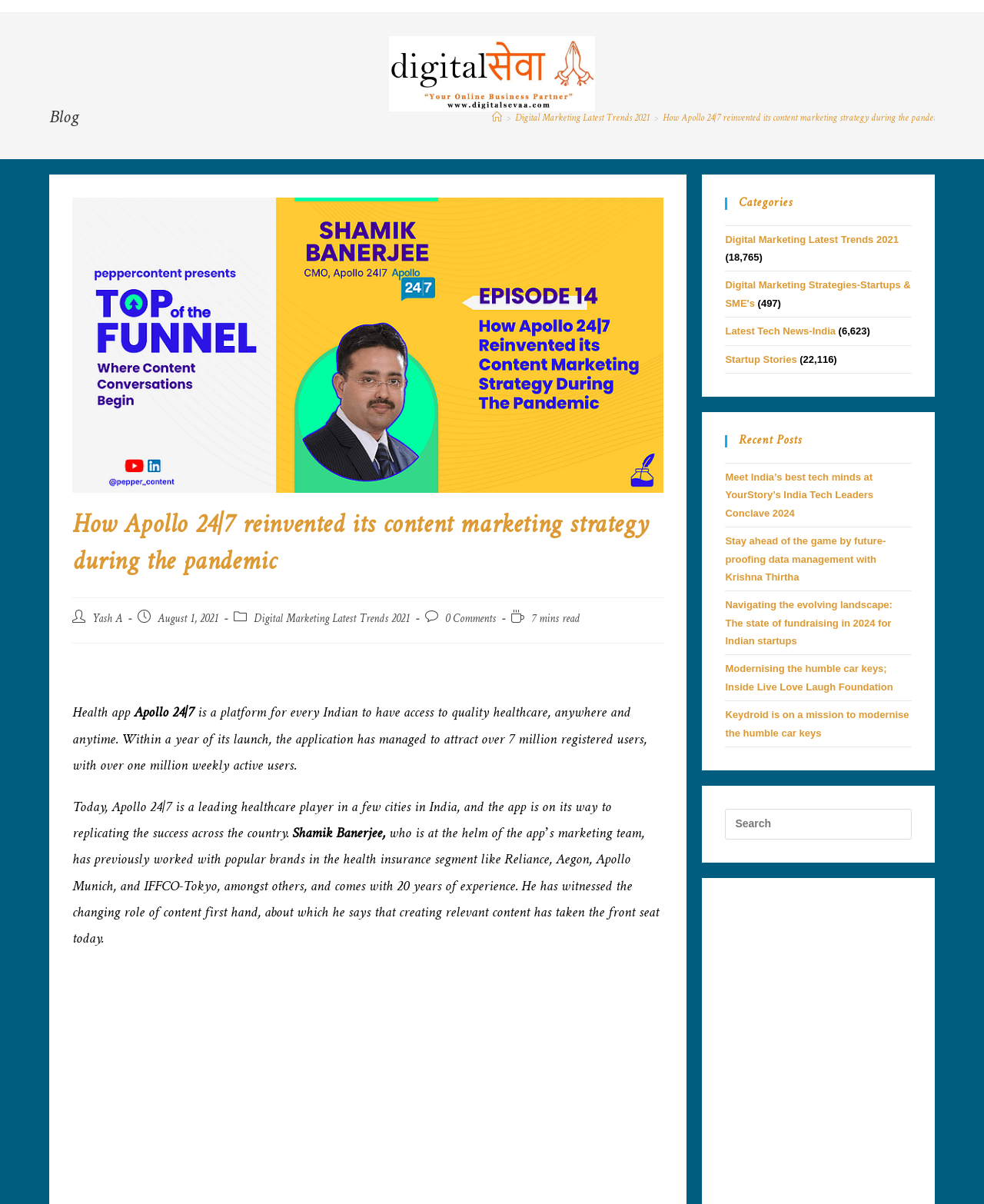Find the bounding box coordinates of the element you need to click on to perform this action: 'Read the 'How Apollo 24|7 reinvented its content marketing strategy during the pandemic' article'. The coordinates should be represented by four float values between 0 and 1, in the format [left, top, right, bottom].

[0.073, 0.422, 0.675, 0.496]